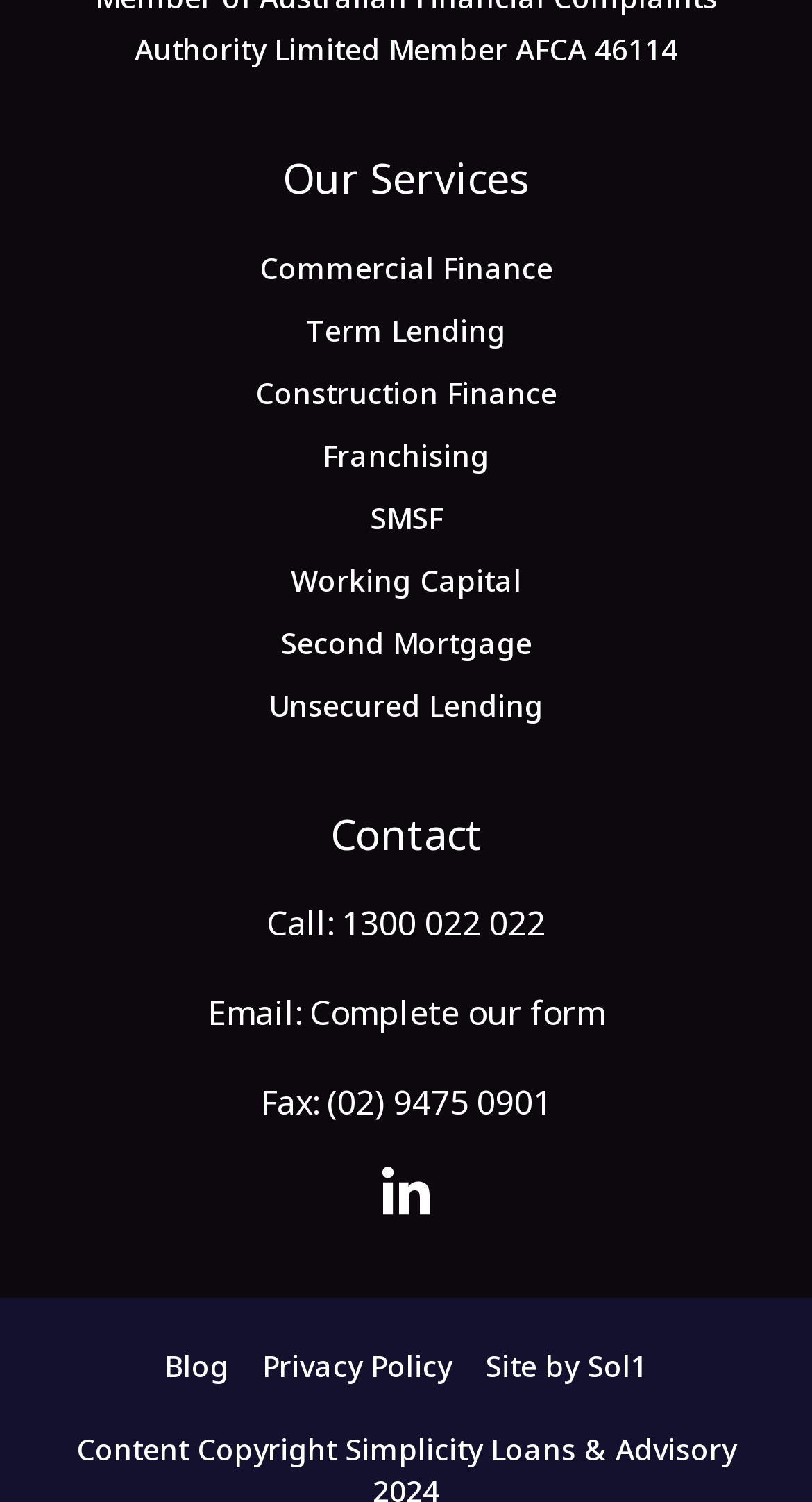How many contact methods are provided?
Please provide a detailed and thorough answer to the question.

There are four contact methods provided on the webpage, which are 'Call:', 'Email:', 'Fax:', and 'Complete our form'. These contact methods are located at the bottom of the webpage, with their respective bounding boxes.